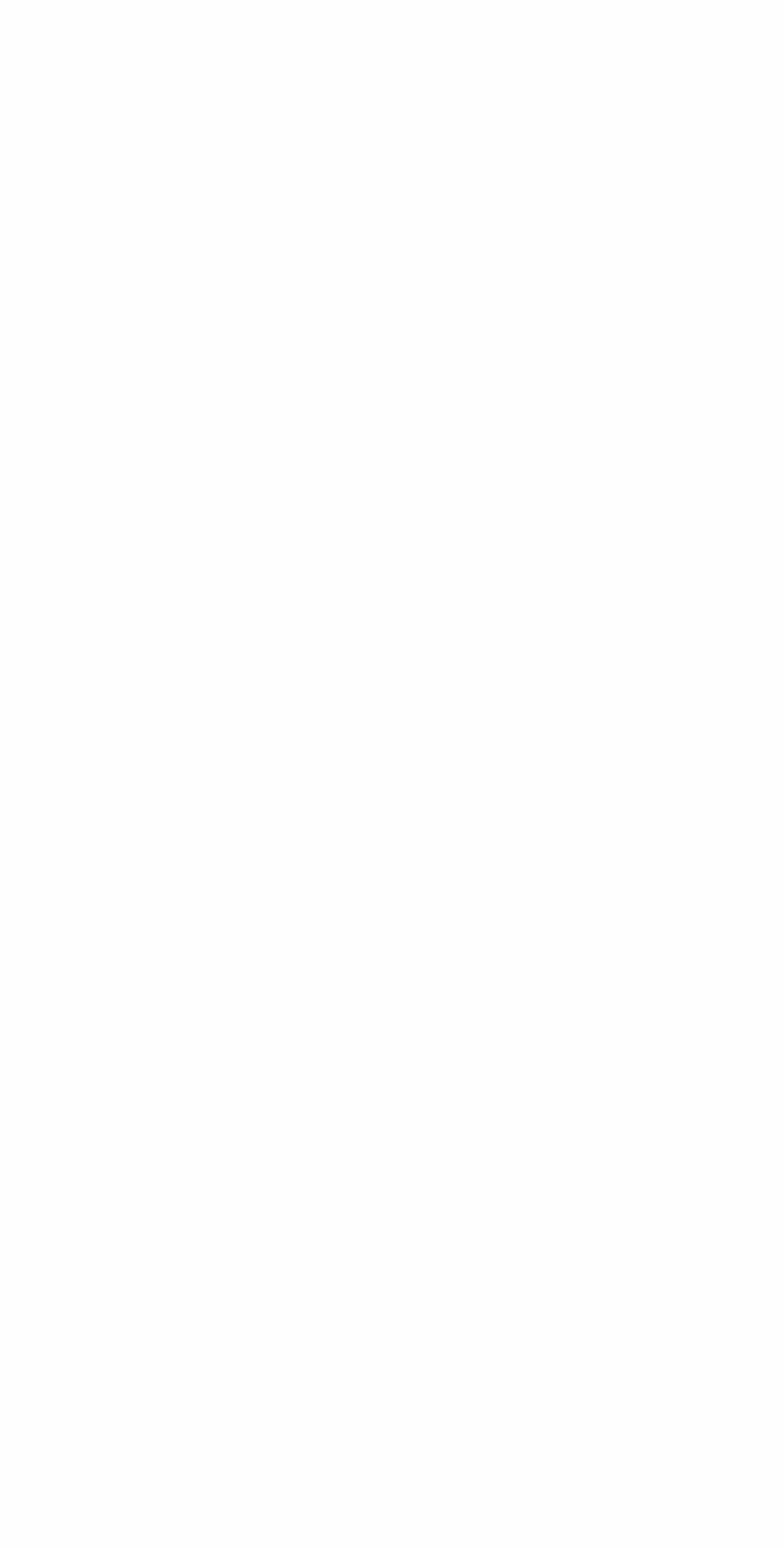How many links are there in the 'Resources' section?
Ensure your answer is thorough and detailed.

I counted the number of links under the 'Resources' heading, which are 'Candidate Privacy Policy', 'Sharp Anti-Modern Slavery Policy', 'Supplier Code Of Conduct', 'Environmental Sustainability Policy', and found that there are 5 links in total.